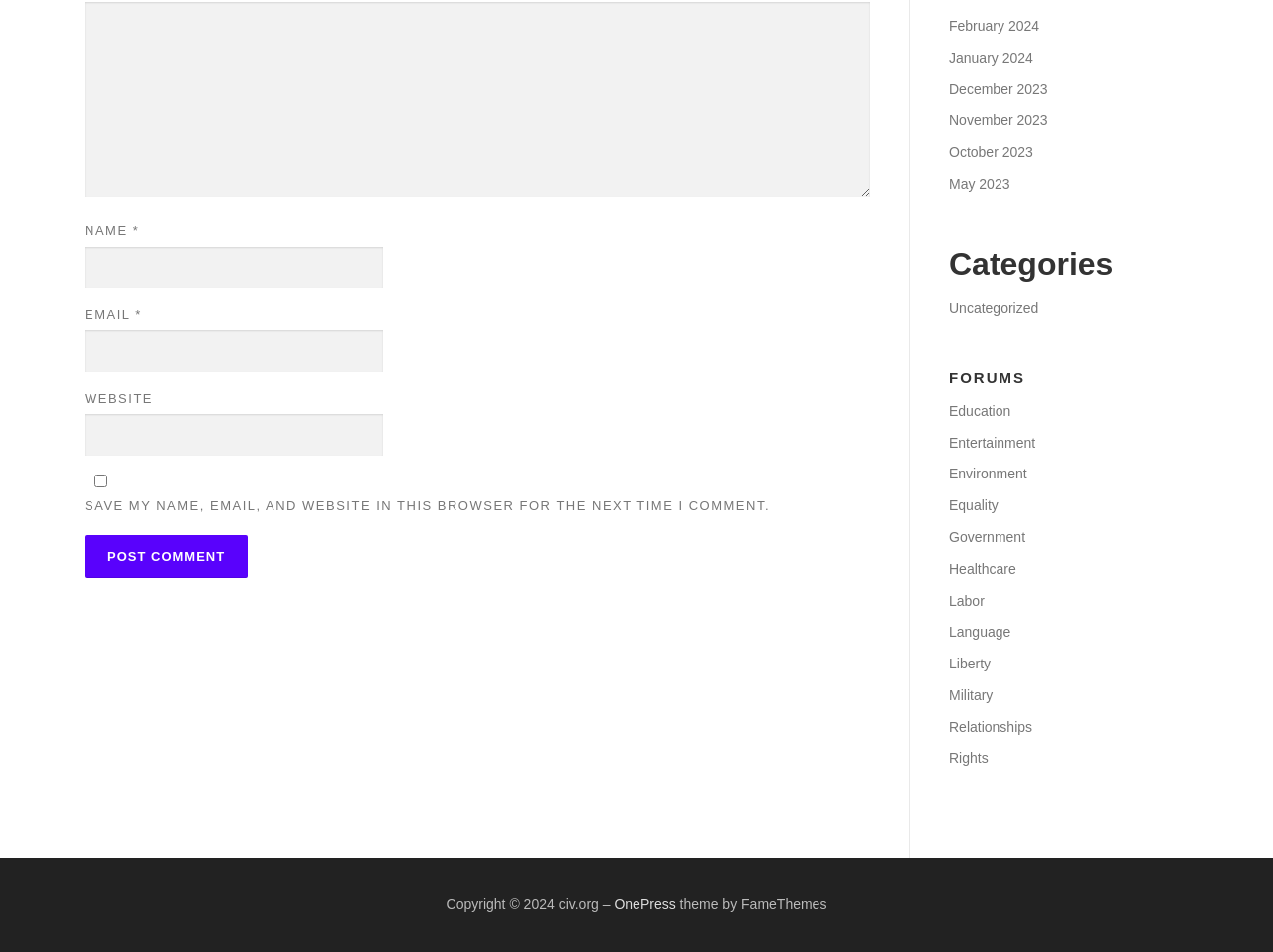Based on the element description: "parent_node: WEBSITE name="url"", identify the bounding box coordinates for this UI element. The coordinates must be four float numbers between 0 and 1, listed as [left, top, right, bottom].

[0.066, 0.434, 0.301, 0.479]